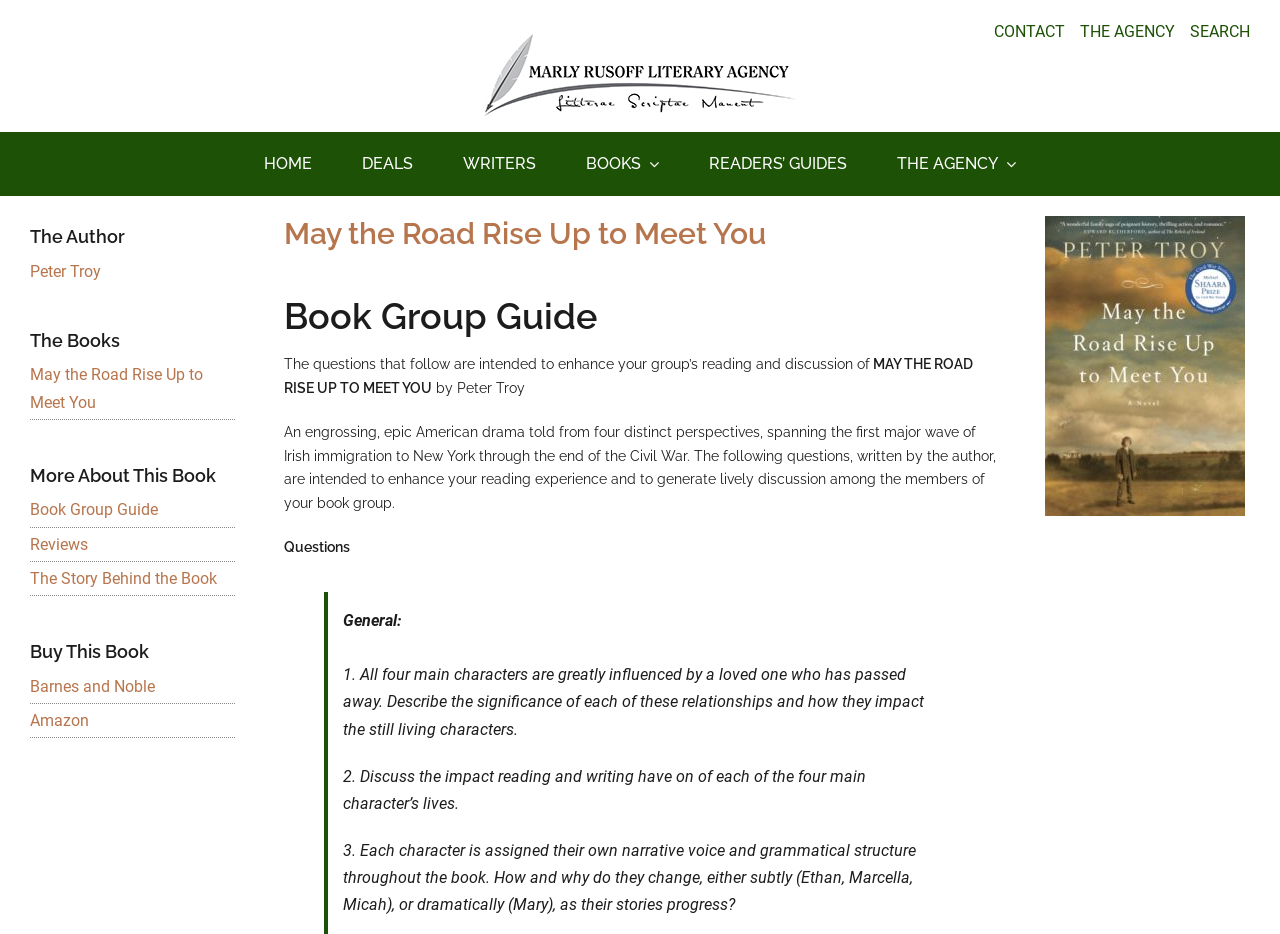Please identify the bounding box coordinates of the region to click in order to complete the given instruction: "Click the READERS’ GUIDES link". The coordinates should be four float numbers between 0 and 1, i.e., [left, top, right, bottom].

[0.554, 0.163, 0.662, 0.188]